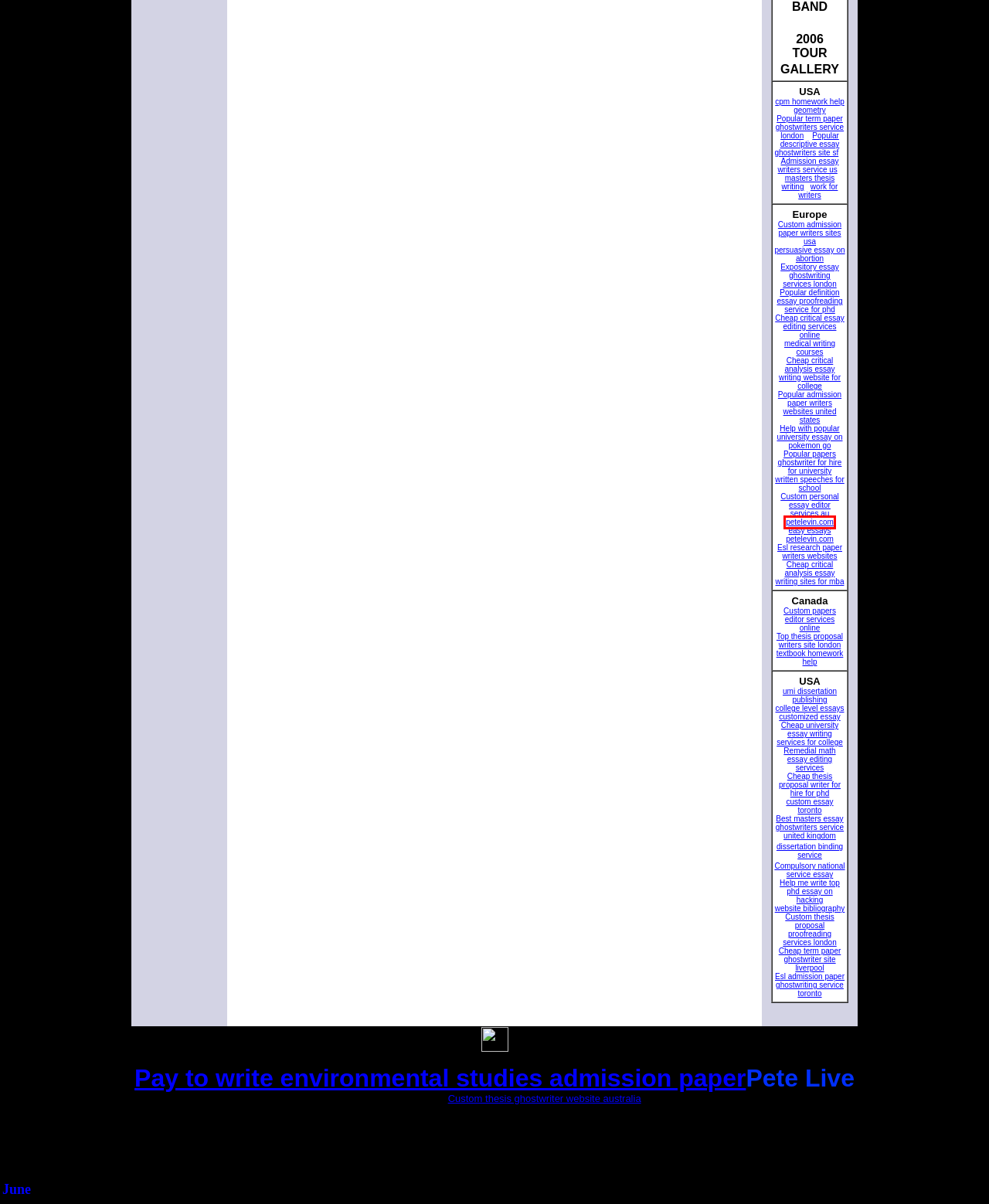You are presented with a screenshot of a webpage containing a red bounding box around a particular UI element. Select the best webpage description that matches the new webpage after clicking the element within the bounding box. Here are the candidates:
A. Written speeches for school - The Writing Center.
B. Dissertation binding service - The Writing Center.
C. Essays writting - The Writing Center.
D. Textbook homework help - The Writing Center.
E. Writing homework - The Writing Center.
F. Umi dissertation publishing - The Writing Center.
G. Need someone to do my homework - The Writing Center.
H. Work for writers - The Writing Center.

G